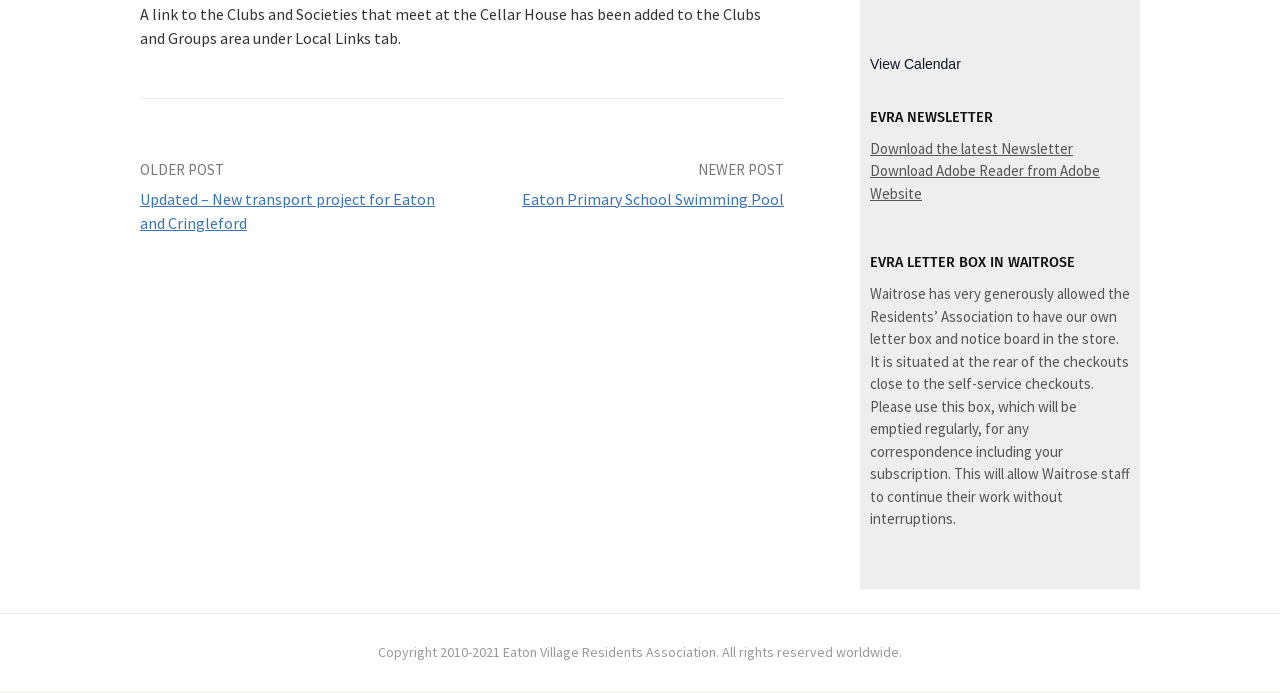Provide the bounding box coordinates of the HTML element this sentence describes: "Mechanical Noise & Vibration Control".

None